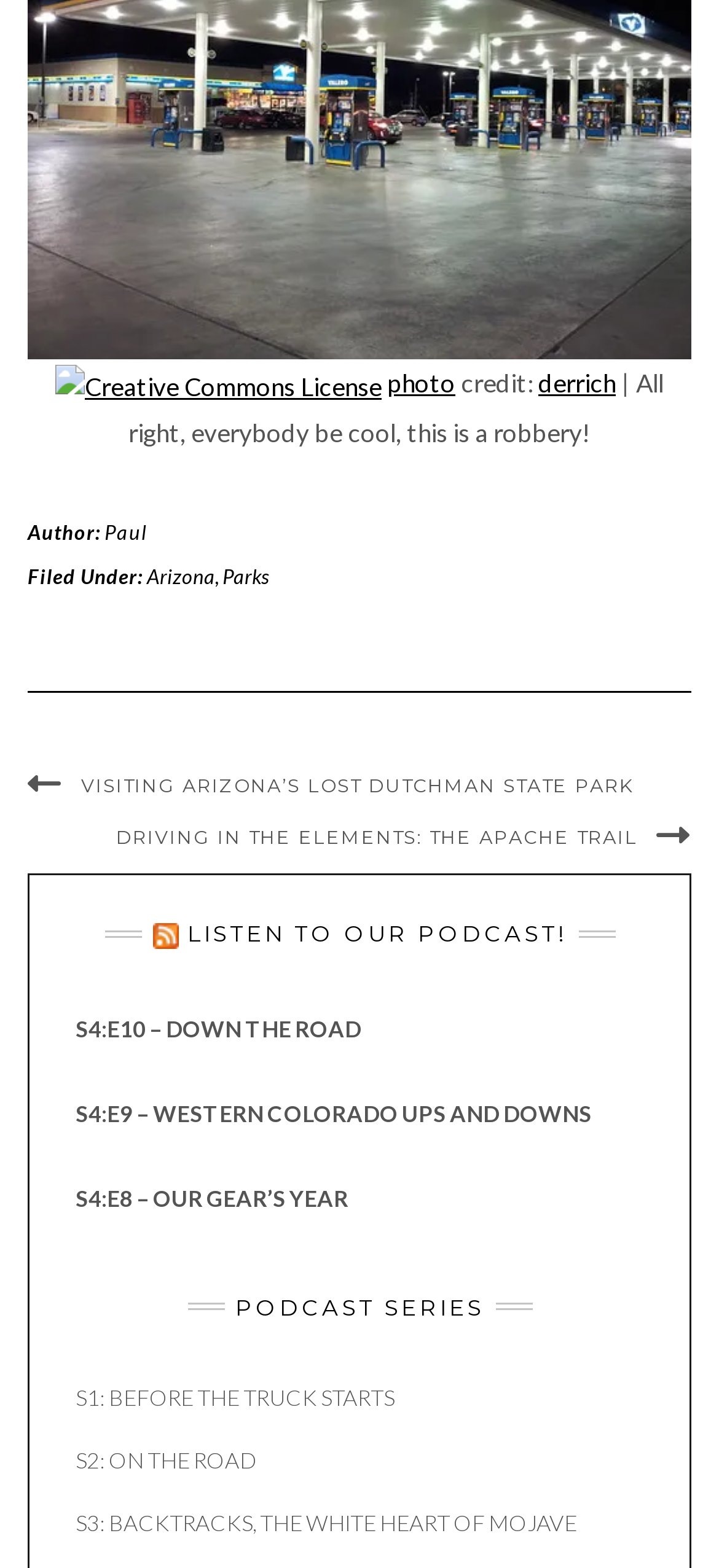Find the bounding box coordinates for the area you need to click to carry out the instruction: "view Creative Commons License". The coordinates should be four float numbers between 0 and 1, indicated as [left, top, right, bottom].

[0.077, 0.235, 0.531, 0.254]